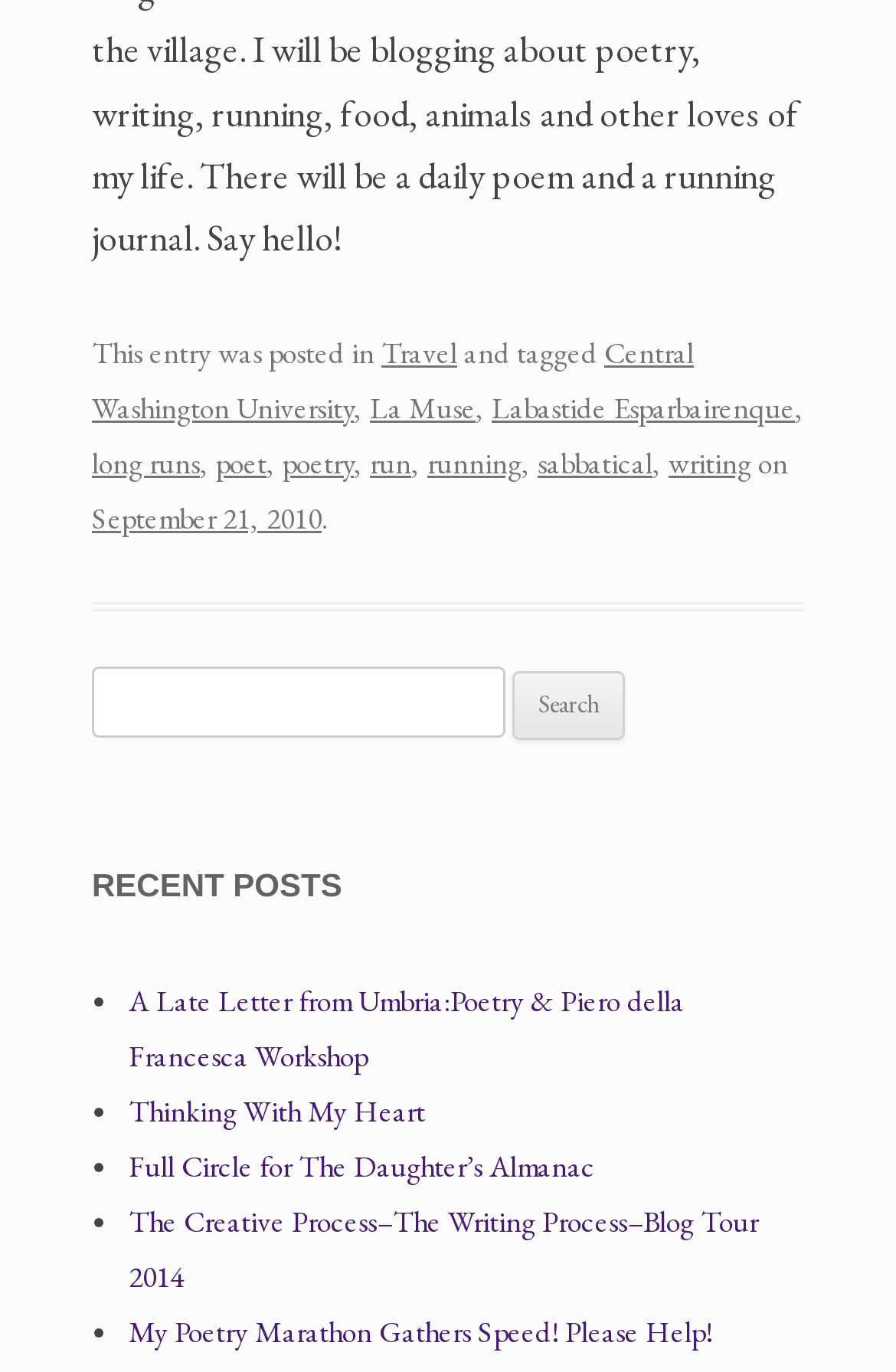Specify the bounding box coordinates for the region that must be clicked to perform the given instruction: "Search for something".

[0.103, 0.486, 0.897, 0.539]